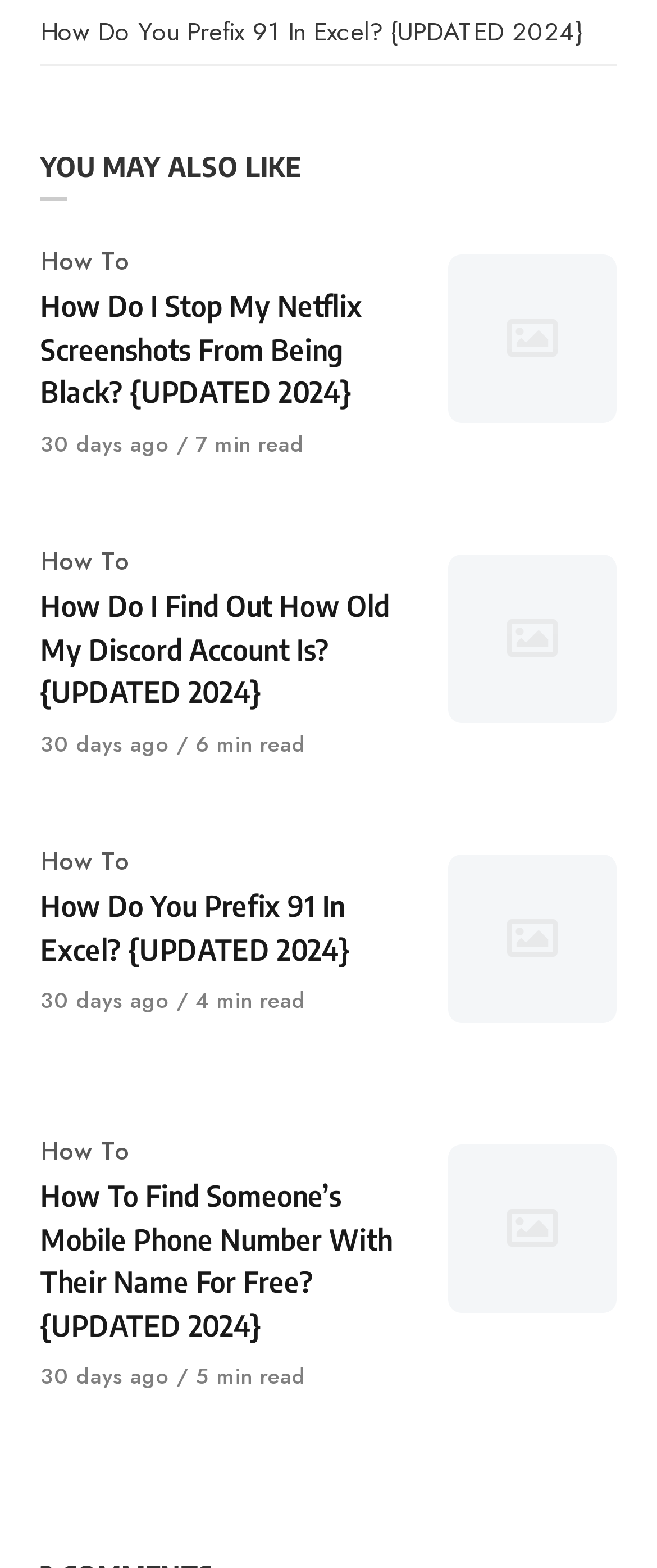Identify the bounding box coordinates of the area you need to click to perform the following instruction: "Click on 'How Do You Prefix 91 In Excel? {UPDATED 2024}'".

[0.062, 0.008, 0.887, 0.032]